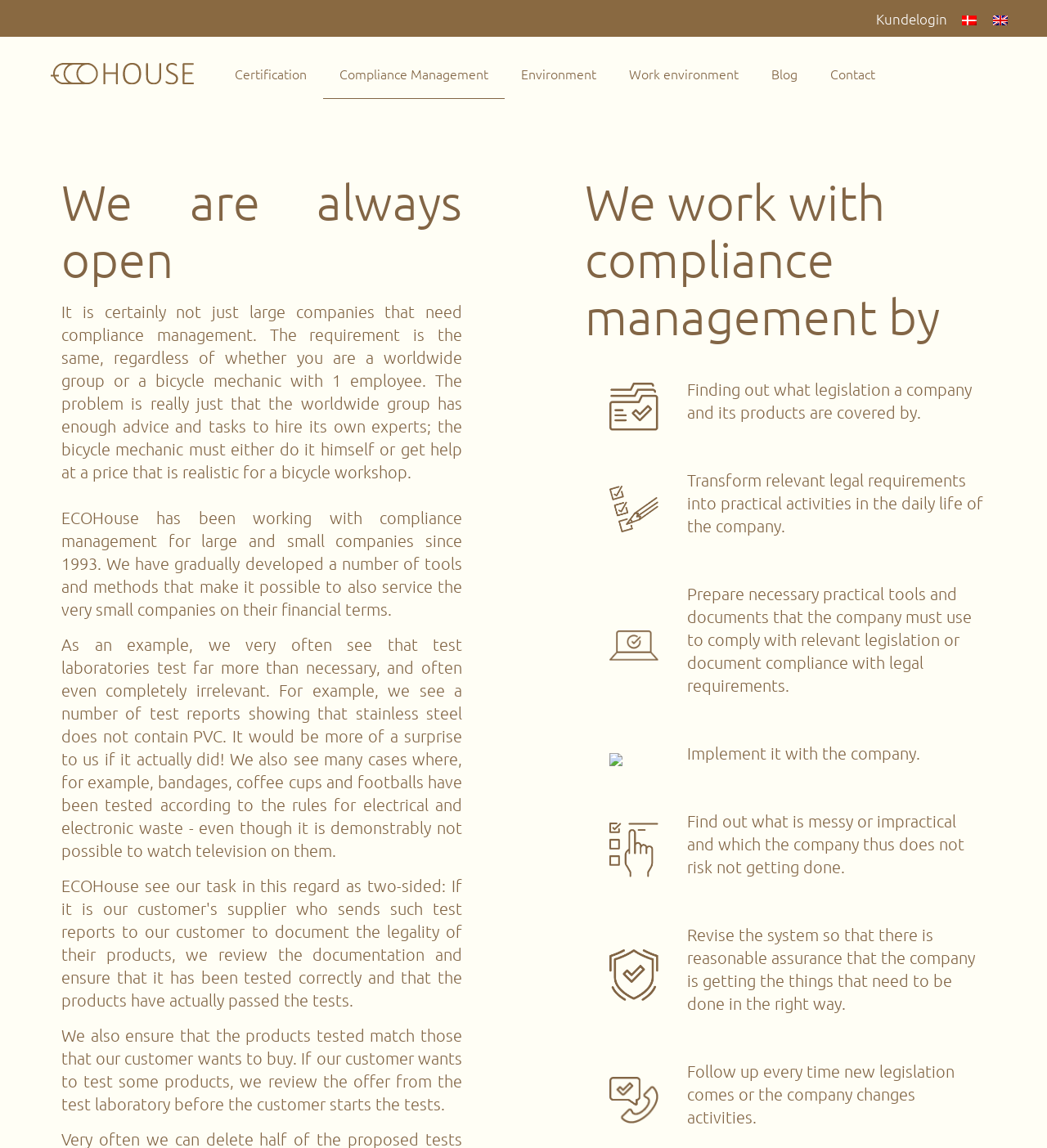Please answer the following question using a single word or phrase: 
What is the problem faced by small companies in compliance management?

Lack of resources to hire experts